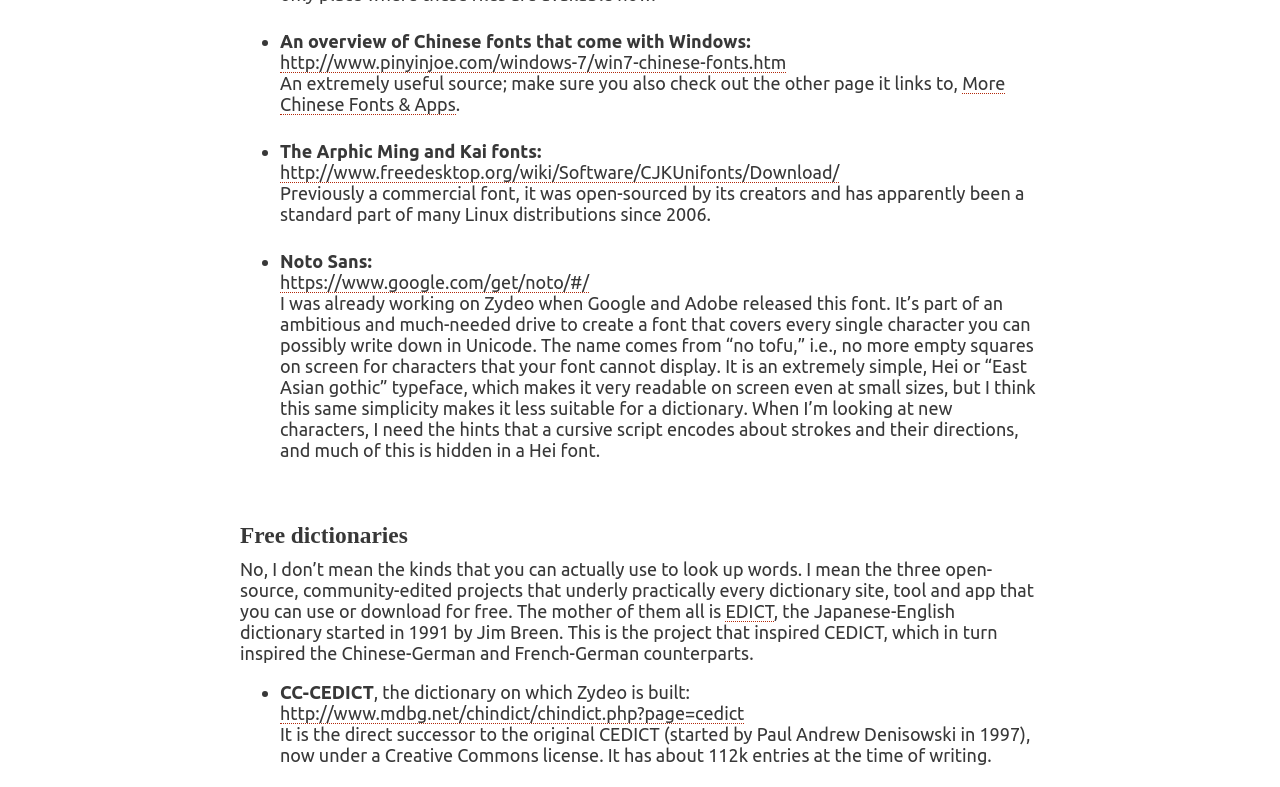Using the provided element description: "More Chinese Fonts & Apps", identify the bounding box coordinates. The coordinates should be four floats between 0 and 1 in the order [left, top, right, bottom].

[0.219, 0.094, 0.785, 0.147]